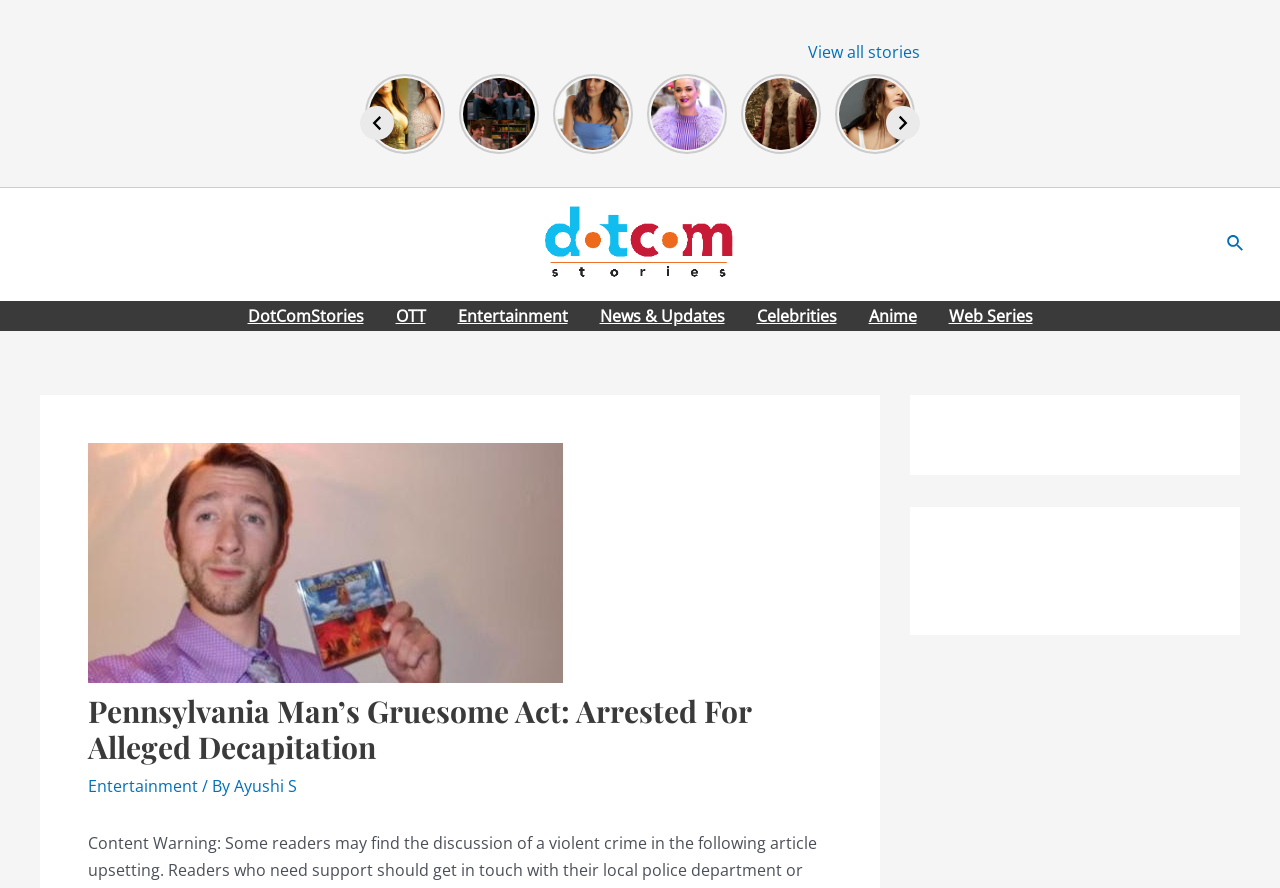Please provide a one-word or short phrase answer to the question:
How many main characters are back in 'That 90s Show'?

All except one